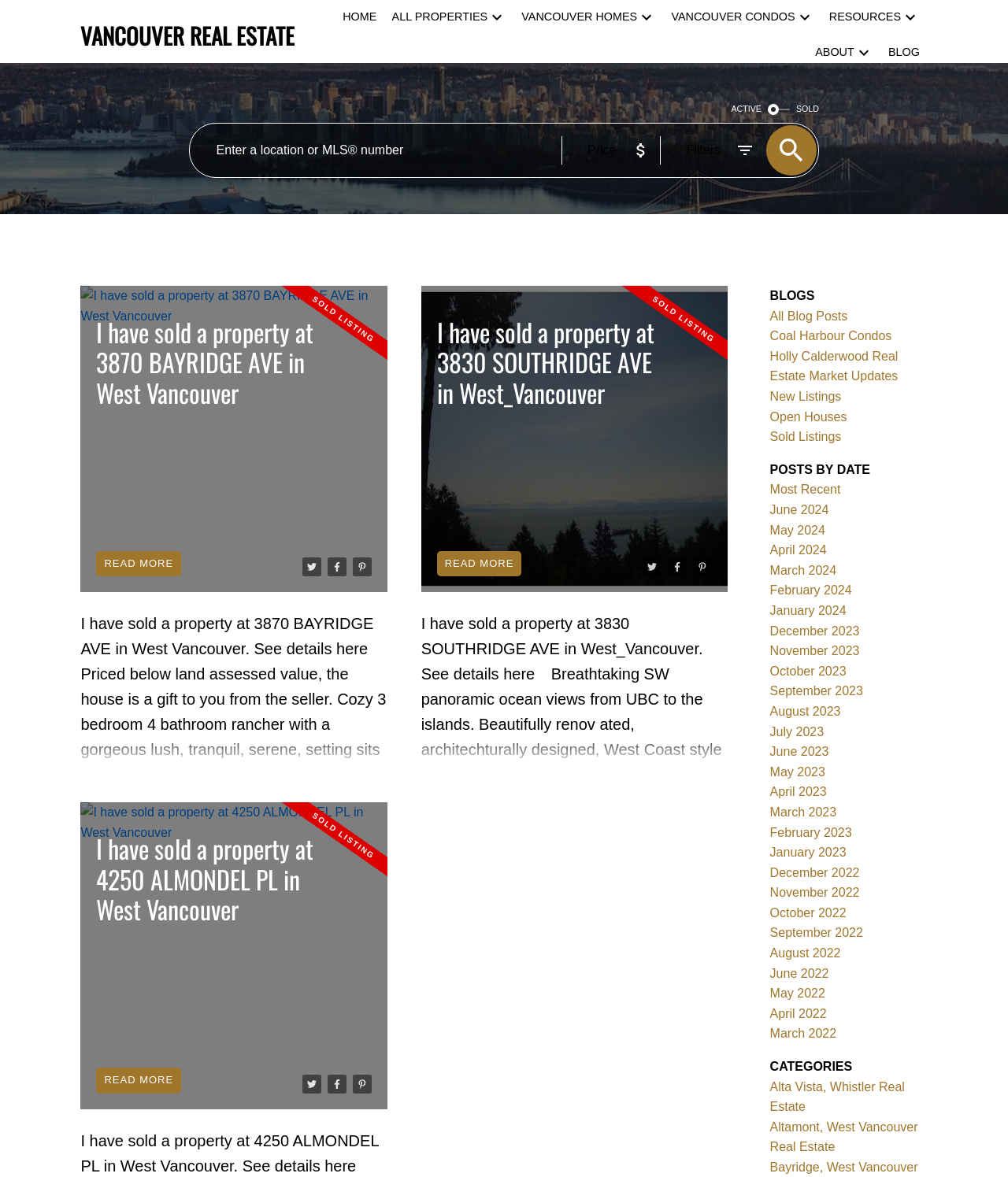Summarize the webpage comprehensively, mentioning all visible components.

The webpage is a blog page for Holly Calderwood, a real estate agent. At the top, there is a primary menu with links to "HOME", "ALL PROPERTIES", "VANCOUVER HOMES", "VANCOUVER CONDOS", "RESOURCES", "ABOUT", and "BLOG". Below the menu, there is a search bar with a button and a label "Enter a location or MLS® number". 

The main content of the page is divided into three sections, each containing a blog post. The first section has a heading "I have sold a property at 3870 BAYRIDGE AVE in West Vancouver" and a brief description of the property. There are also links to "READ MORE" and "See details here". The second section has a heading "I have sold a property at 3830 SOUTHRIDGE AVE in West_Vancouver" and a similar layout to the first section. The third section has a heading "I have sold a property at 4250 ALMONDEL PL in West Vancouver" and a similar layout to the first two sections.

On the right side of the page, there are several links and categories, including "BLOGS", "POSTS BY DATE", and links to specific blog posts and categories. There are also links to "All Blog Posts", "Coal Harbour Condos", "Holly Calderwood Real Estate Market Updates", "New Listings", "Open Houses", and "Sold Listings".